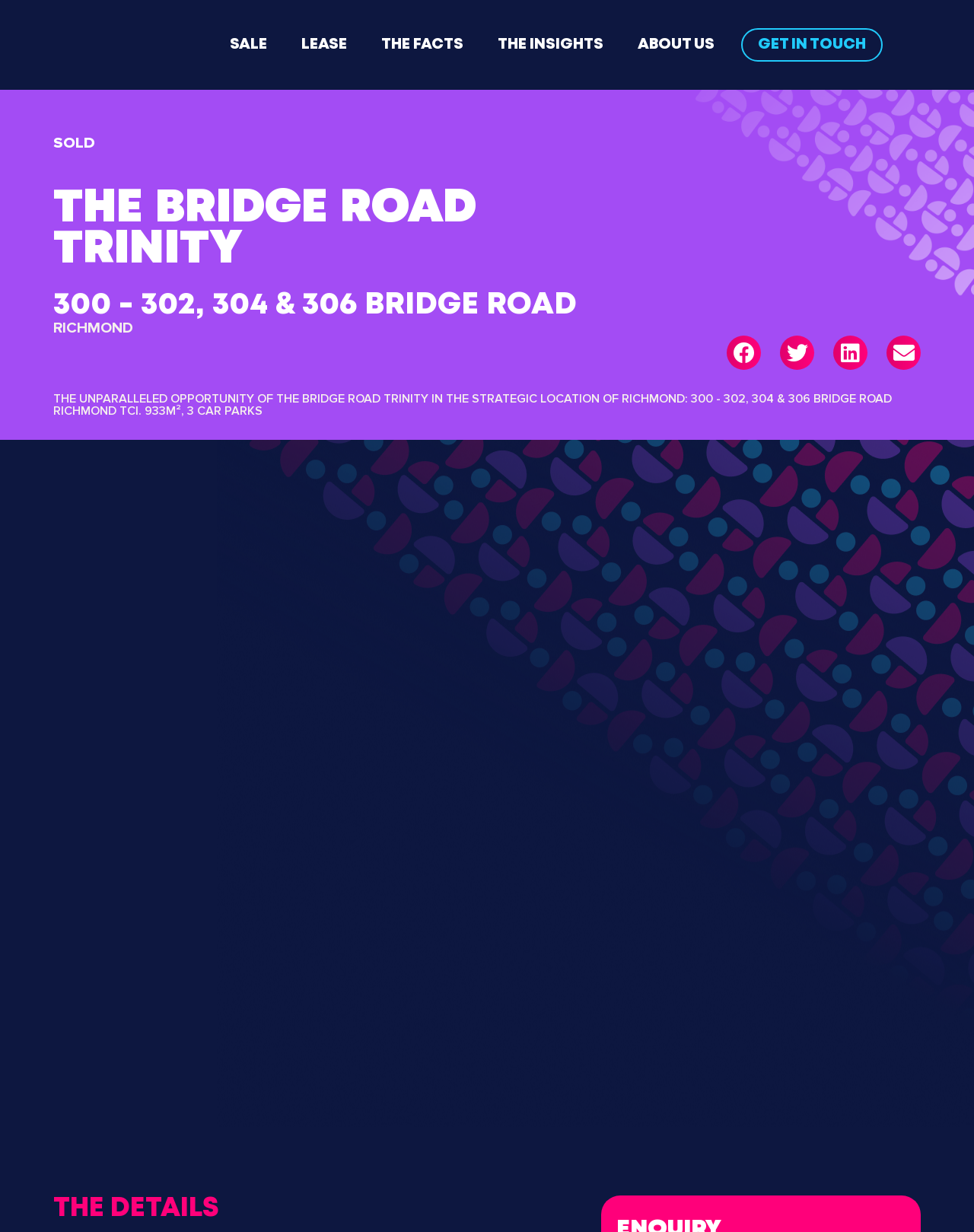Locate the bounding box coordinates of the clickable area to execute the instruction: "Click on the 'SALE' link". Provide the coordinates as four float numbers between 0 and 1, represented as [left, top, right, bottom].

[0.236, 0.022, 0.274, 0.051]